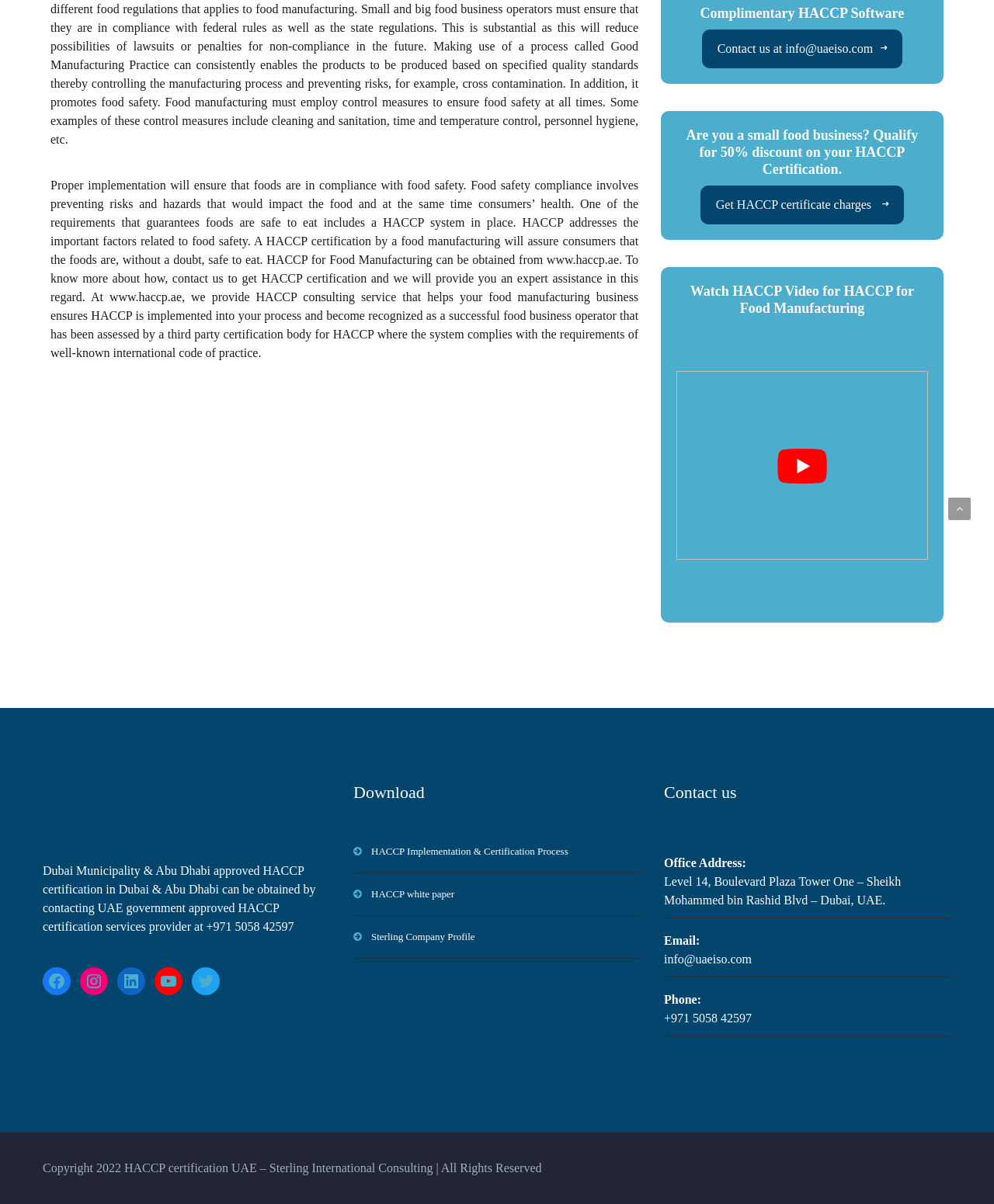Bounding box coordinates should be in the format (top-left x, top-left y, bottom-right x, bottom-right y) and all values should be floating point numbers between 0 and 1. Determine the bounding box coordinate for the UI element described as: Get HACCP certificate charges

[0.704, 0.154, 0.909, 0.186]